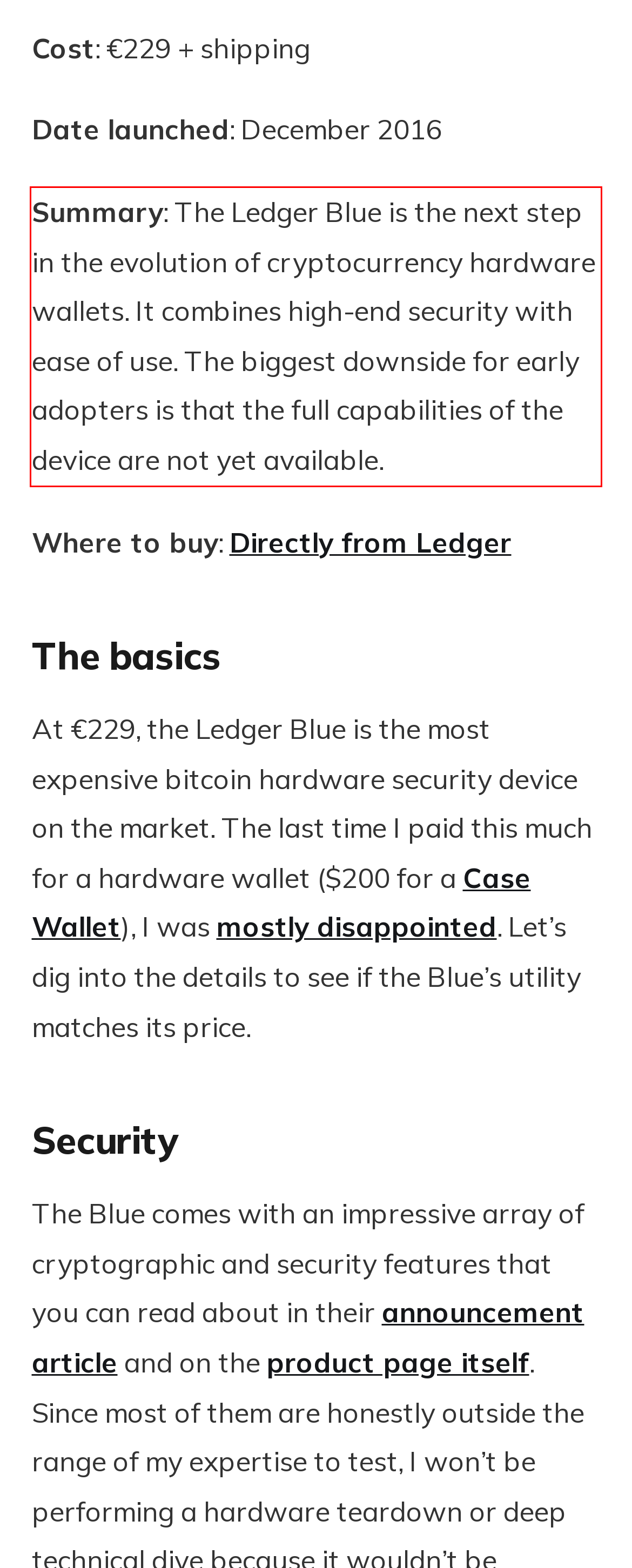There is a screenshot of a webpage with a red bounding box around a UI element. Please use OCR to extract the text within the red bounding box.

Summary: The Ledger Blue is the next step in the evolution of cryptocurrency hardware wallets. It combines high-end security with ease of use. The biggest downside for early adopters is that the full capabilities of the device are not yet available.